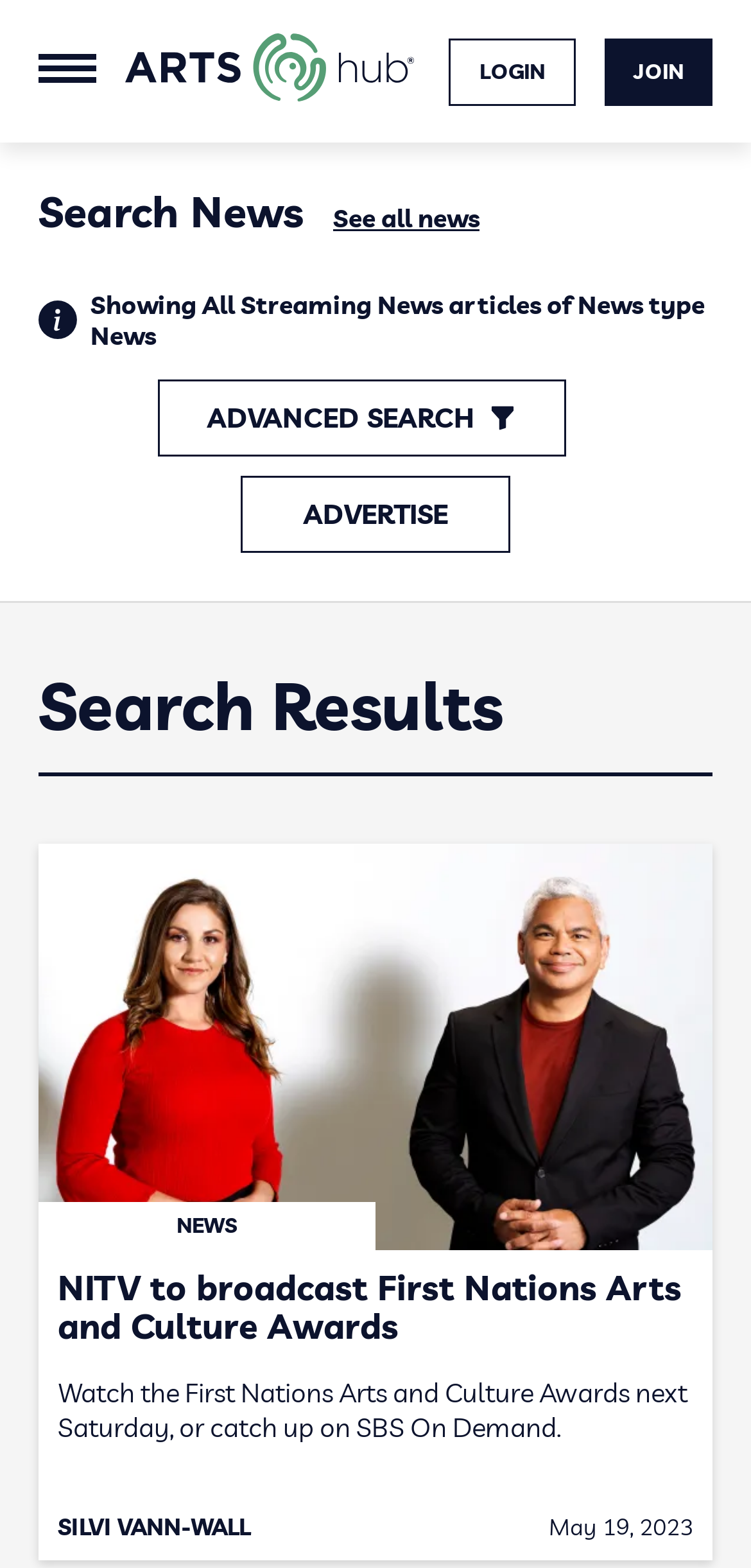Please give a one-word or short phrase response to the following question: 
How many logos are displayed on the webpage?

5